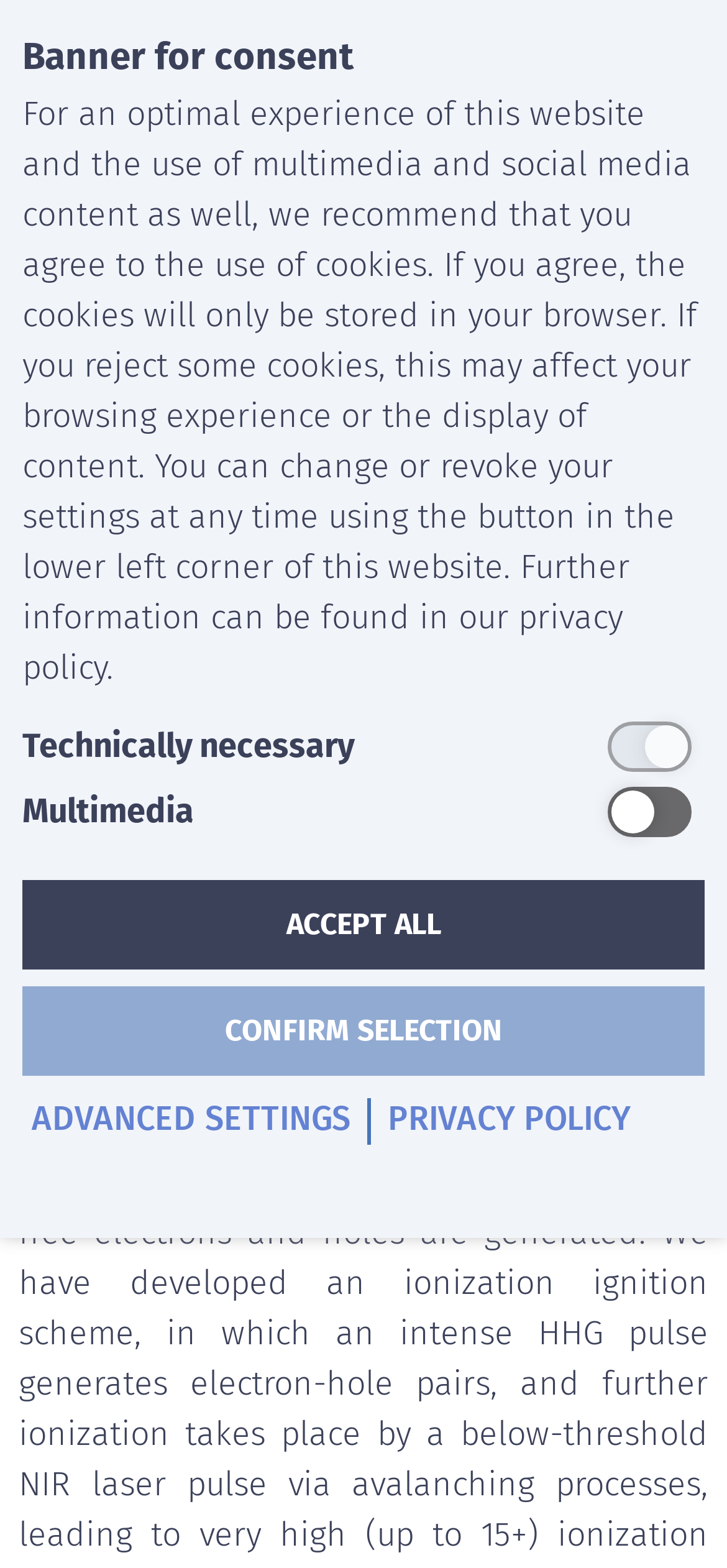Identify the bounding box coordinates of the section that should be clicked to achieve the task described: "Click the CBS link".

None